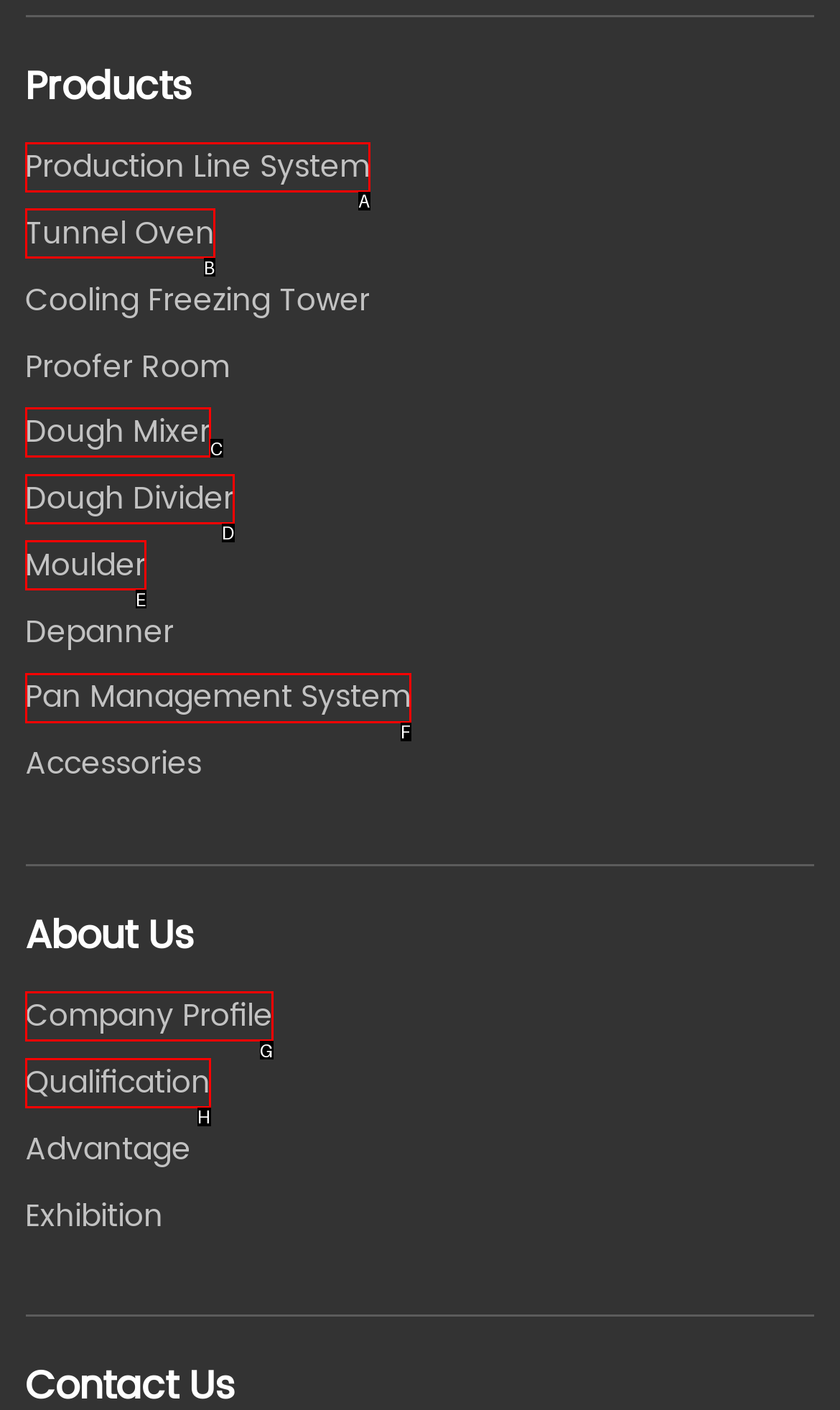Choose the HTML element that best fits the given description: Pan Management System. Answer by stating the letter of the option.

F